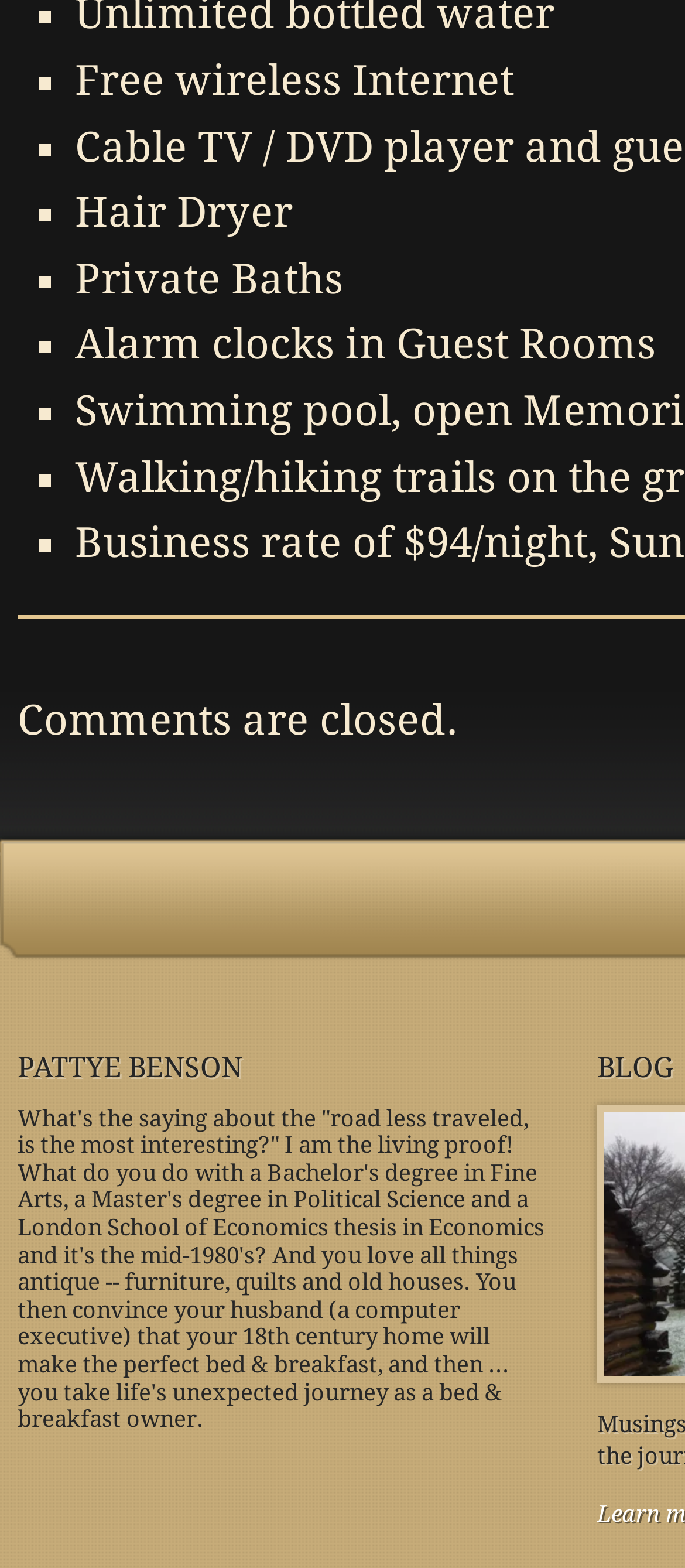Provide a short answer using a single word or phrase for the following question: 
What amenities are provided in the guest rooms?

Hair Dryer, Alarm clocks